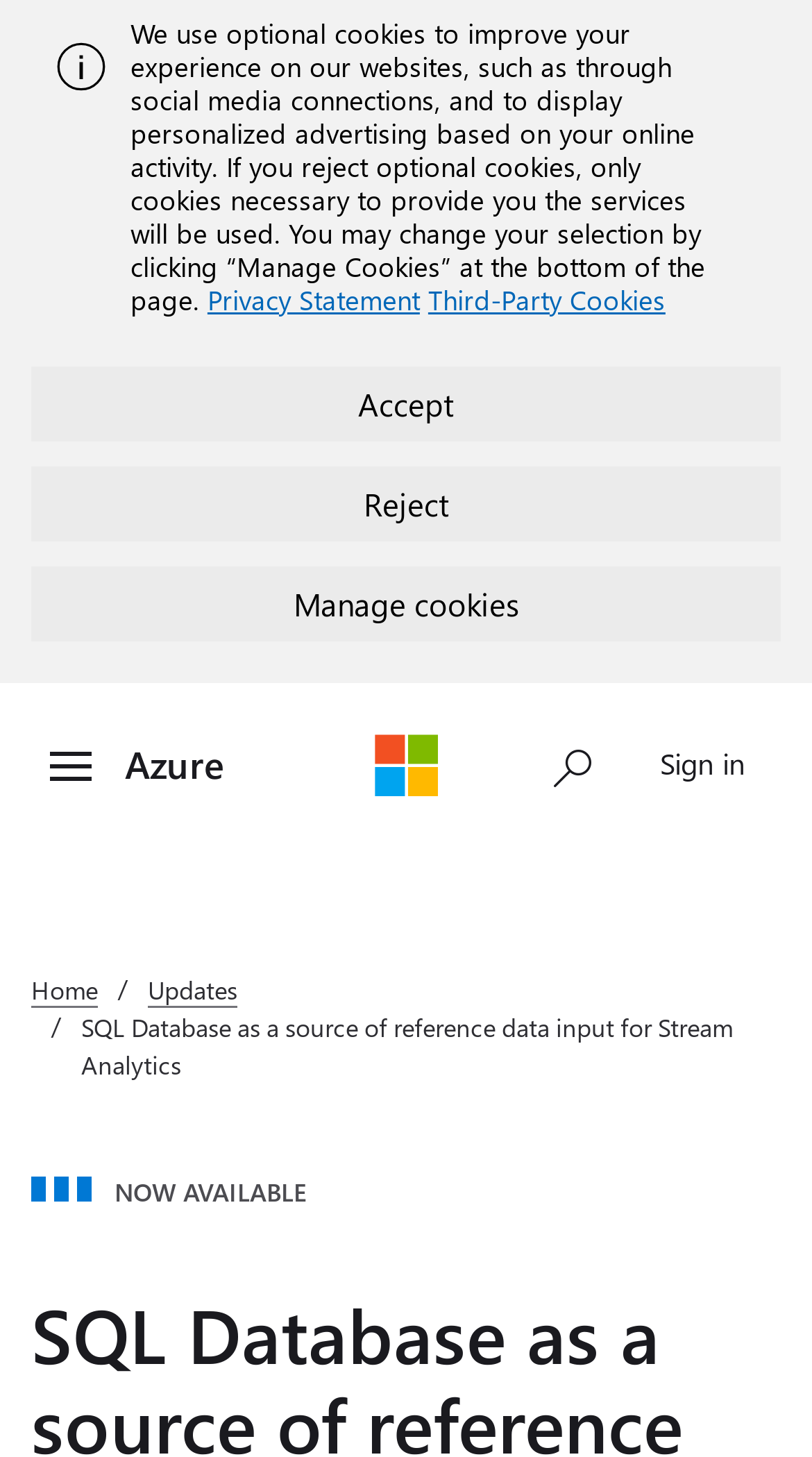Point out the bounding box coordinates of the section to click in order to follow this instruction: "Toggle menu".

[0.031, 0.496, 0.144, 0.558]